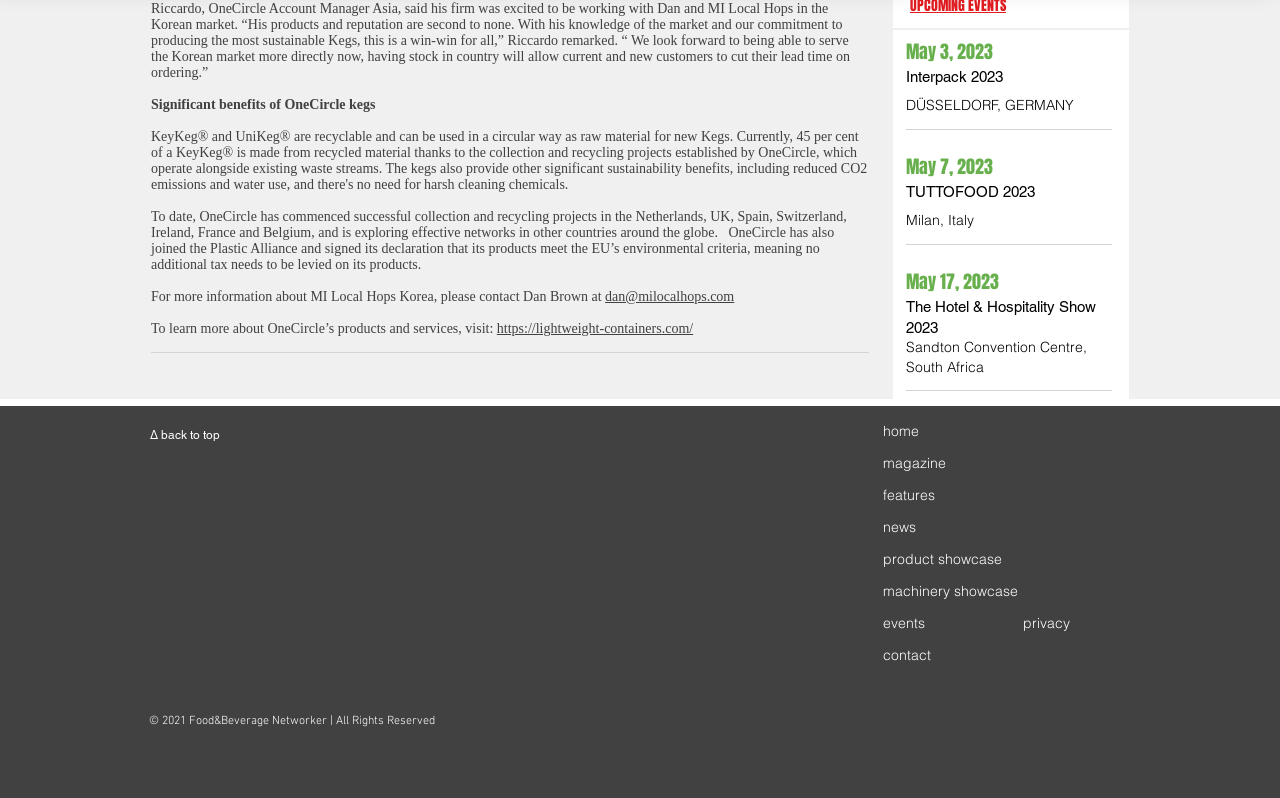Identify the bounding box coordinates for the UI element described as: "aria-label="Facebook - White Circle"". The coordinates should be provided as four floats between 0 and 1: [left, top, right, bottom].

[0.69, 0.88, 0.709, 0.911]